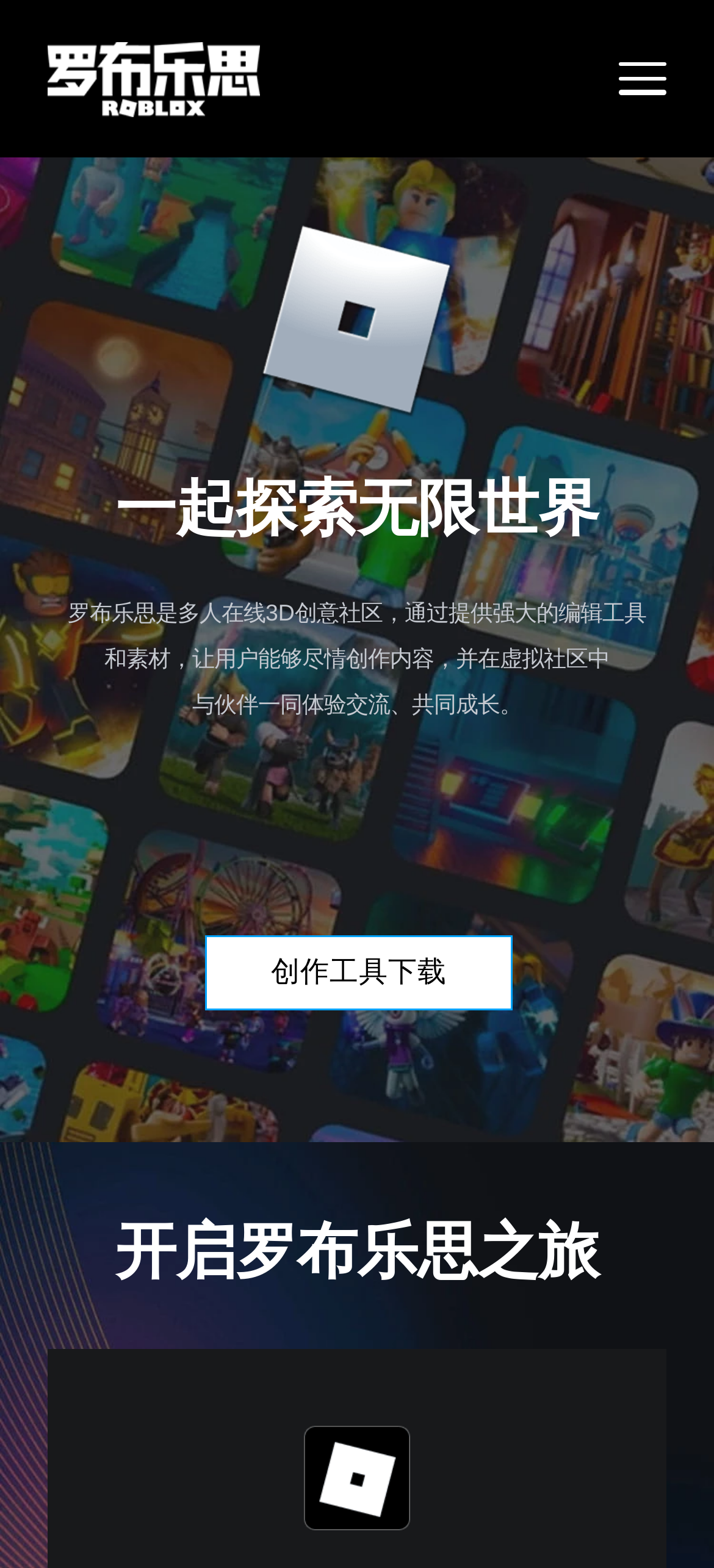Refer to the image and provide an in-depth answer to the question: 
What is the purpose of the editing tools?

The purpose of the editing tools can be inferred from the StaticText element that says '通过提供强大的编辑工具，让用户能够尽情创作内容'. This suggests that the editing tools are meant to be used for creating content.